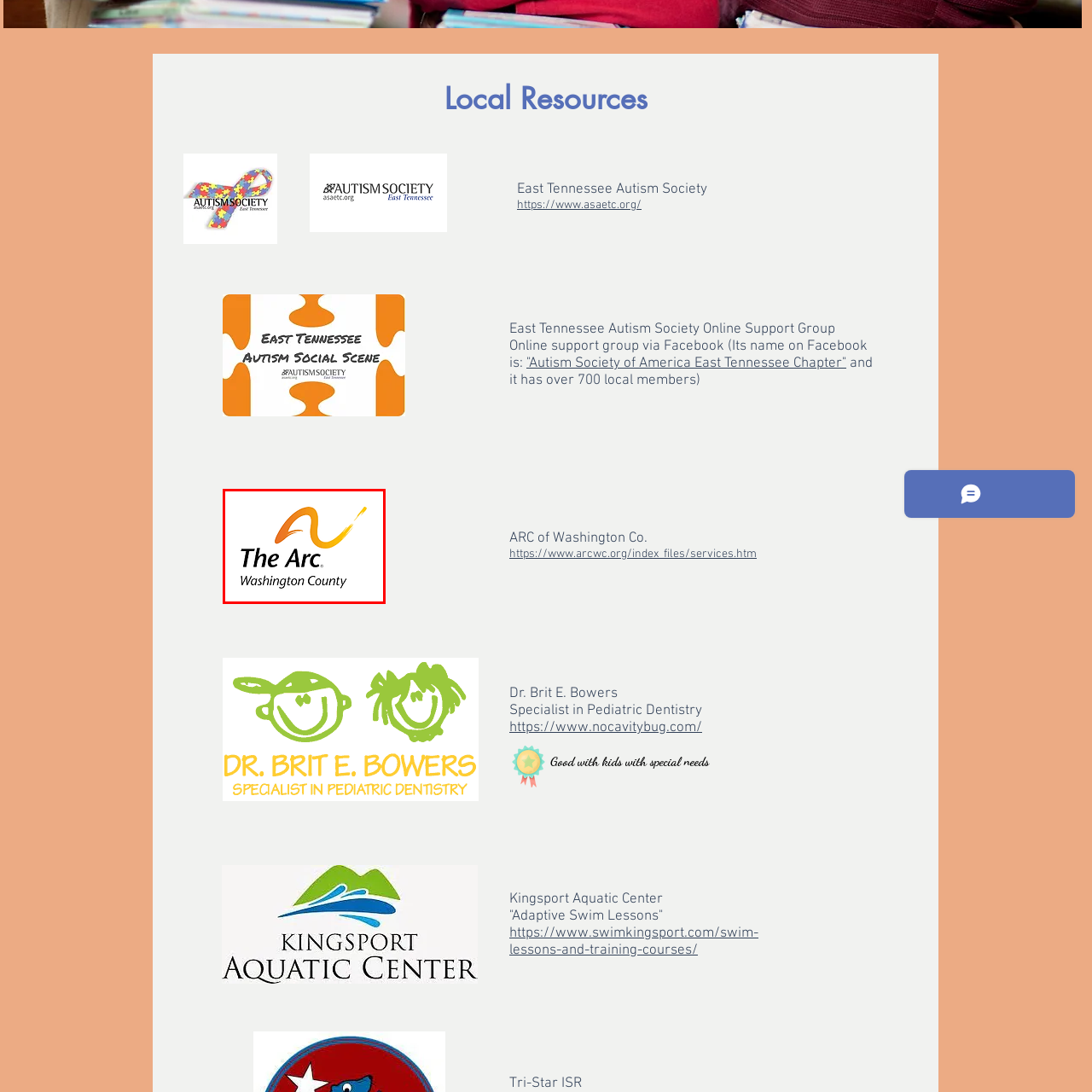What is the focus of 'The Arc' organization?
Look at the image framed by the red bounding box and provide an in-depth response.

The question asks about the focus of 'The Arc' organization. According to the caption, the organization has a local focus on community support and resources, which is emphasized by the text 'Washington County' in a smaller font below the arc.